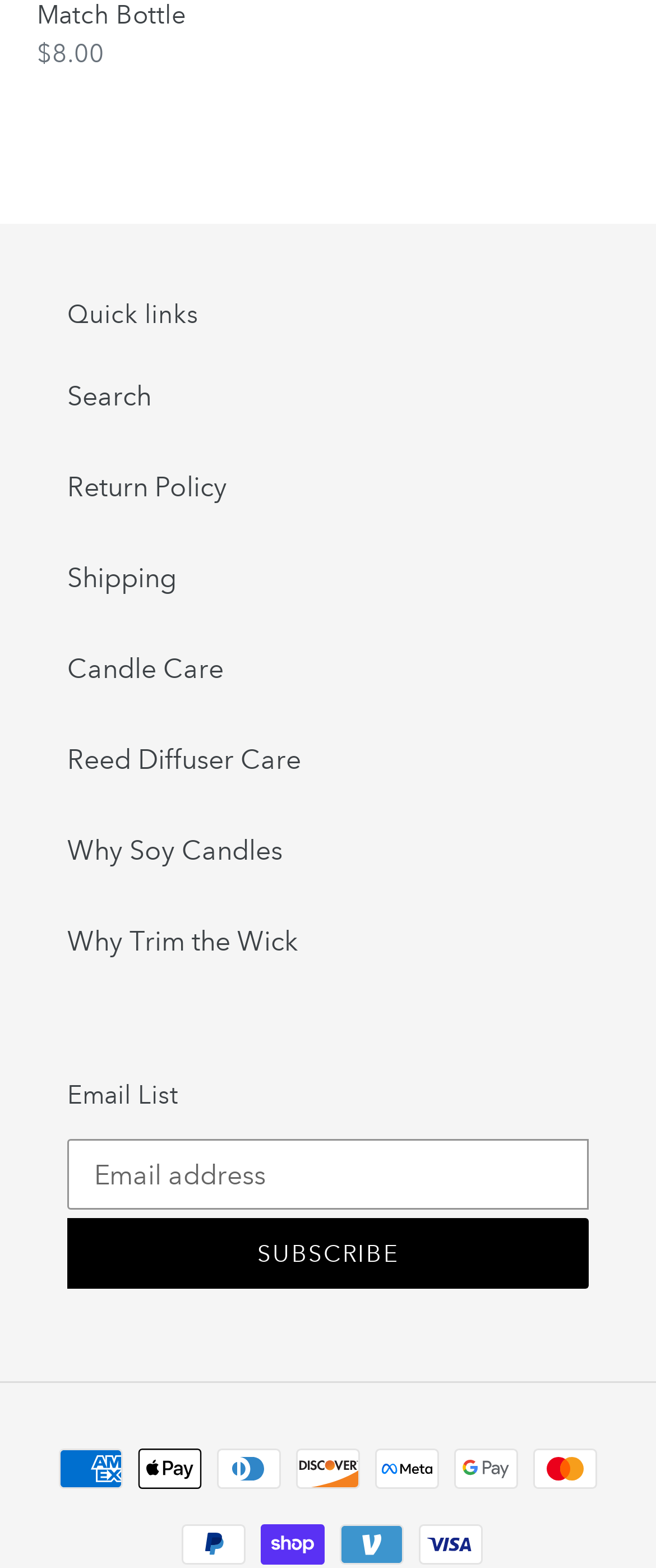What is the function of the 'SUBSCRIBE' button?
Please provide a comprehensive and detailed answer to the question.

The 'SUBSCRIBE' button is located next to the 'Email address' textbox in the 'Email List' section. Its function is to submit the email address and subscribe to the email list or newsletter.